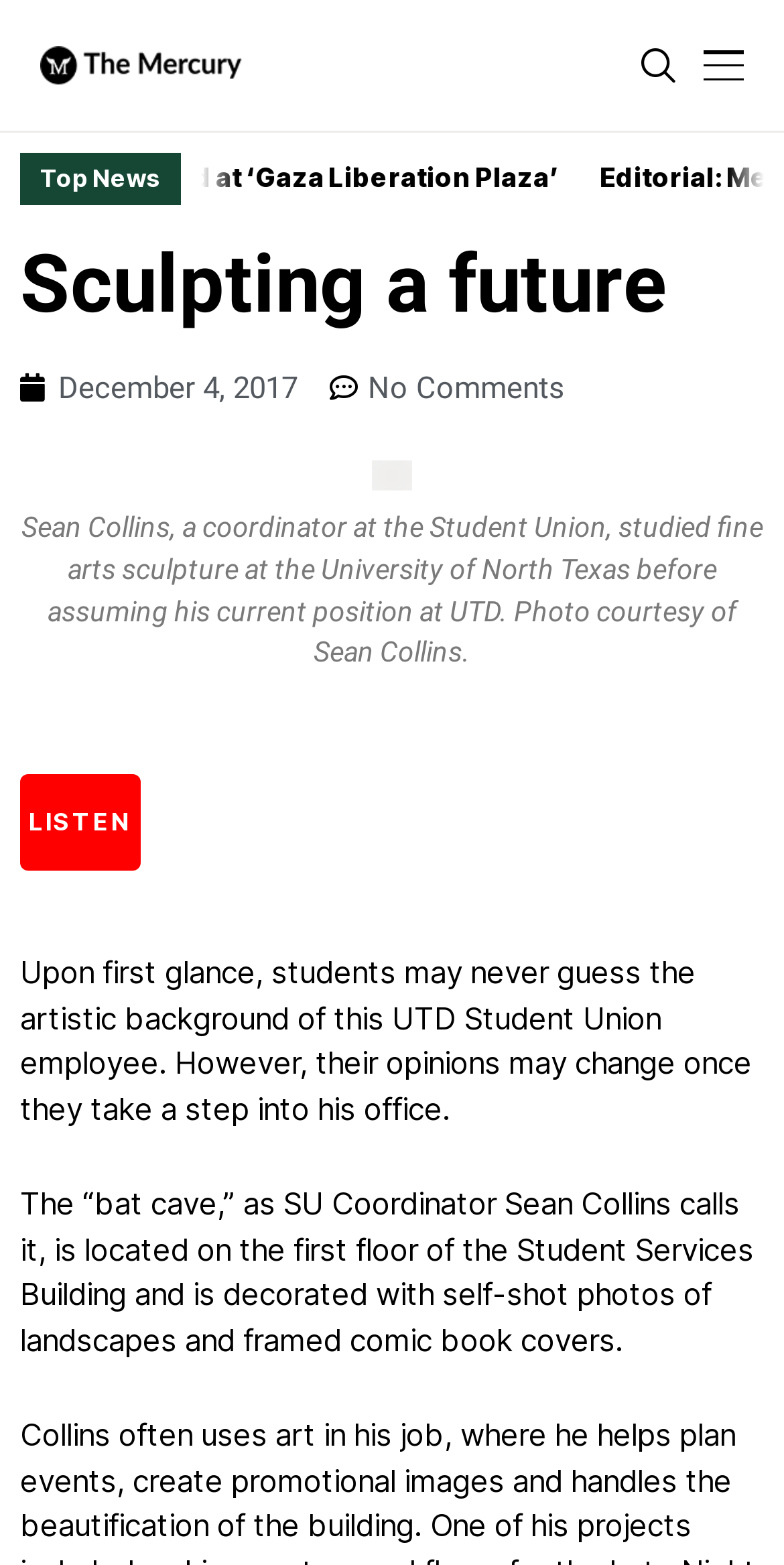What is the occupation of Sean Collins?
Using the image provided, answer with just one word or phrase.

Coordinator at the Student Union